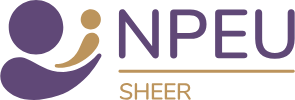Give a one-word or short phrase answer to the question: 
What is the focus of the NPEU's work?

Maternal health and research